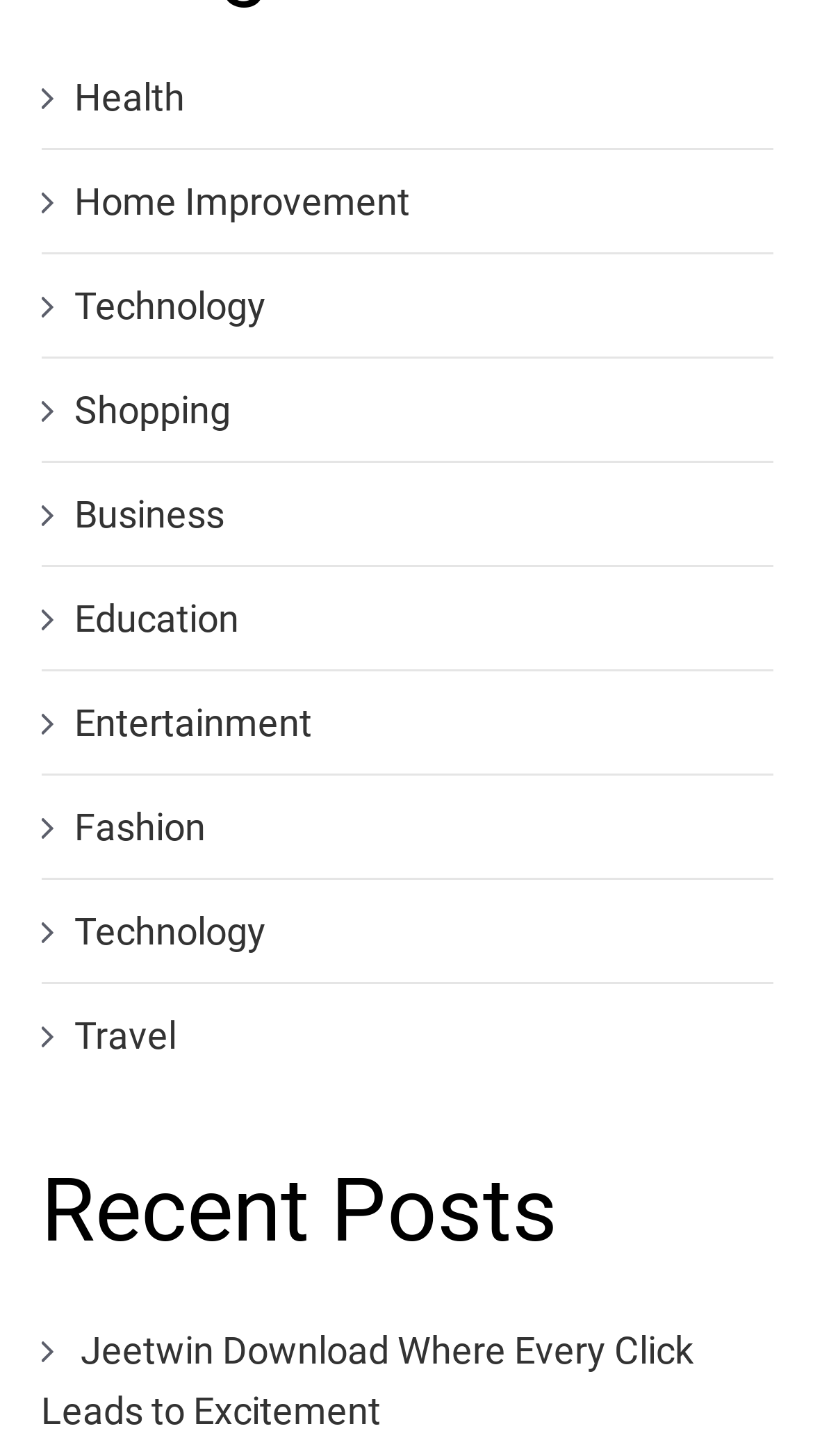Is the 'Technology' category listed twice?
Examine the image and give a concise answer in one word or a short phrase.

Yes